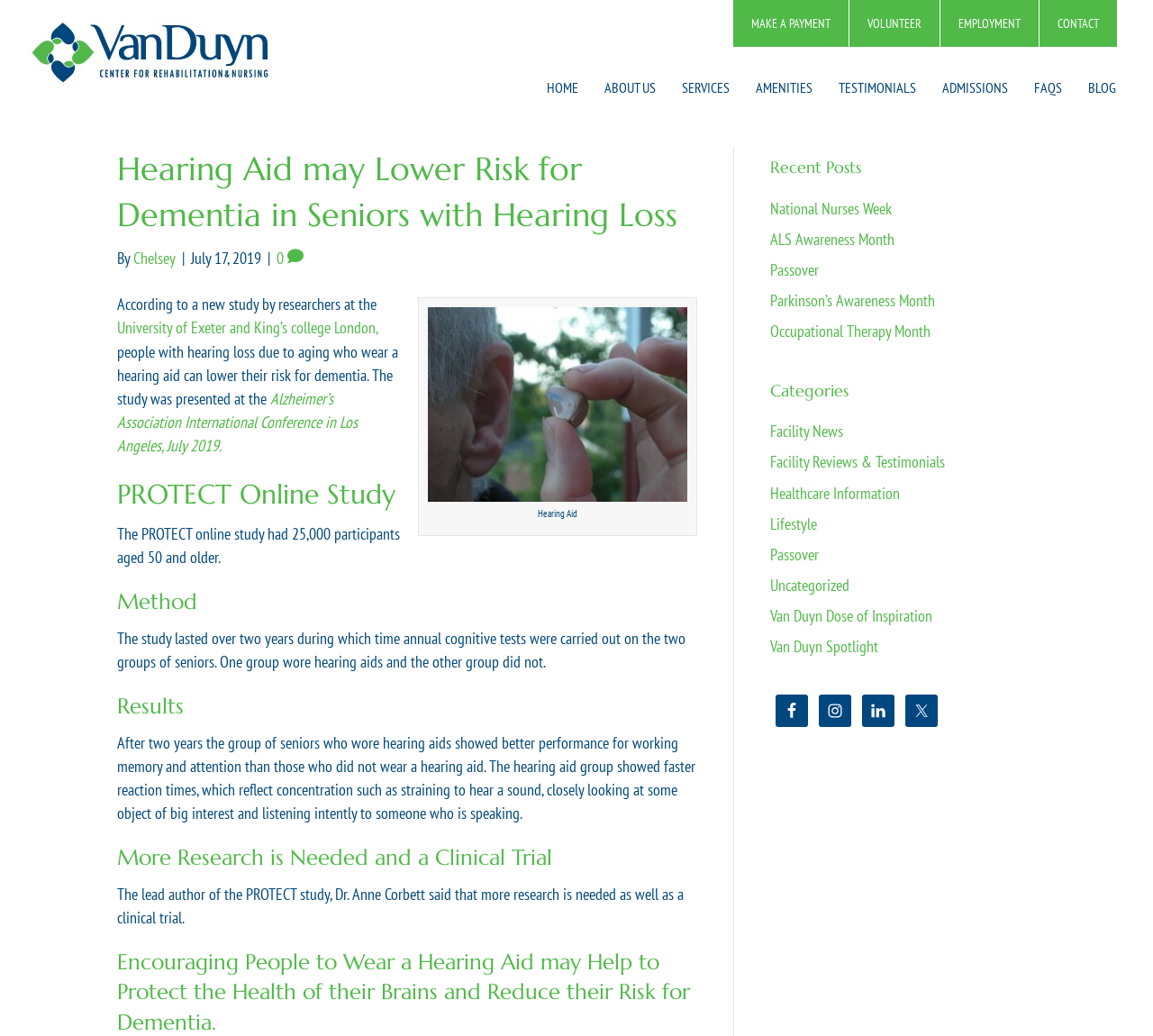Can you specify the bounding box coordinates of the area that needs to be clicked to fulfill the following instruction: "Follow Van Duyn on Facebook"?

[0.673, 0.671, 0.701, 0.702]